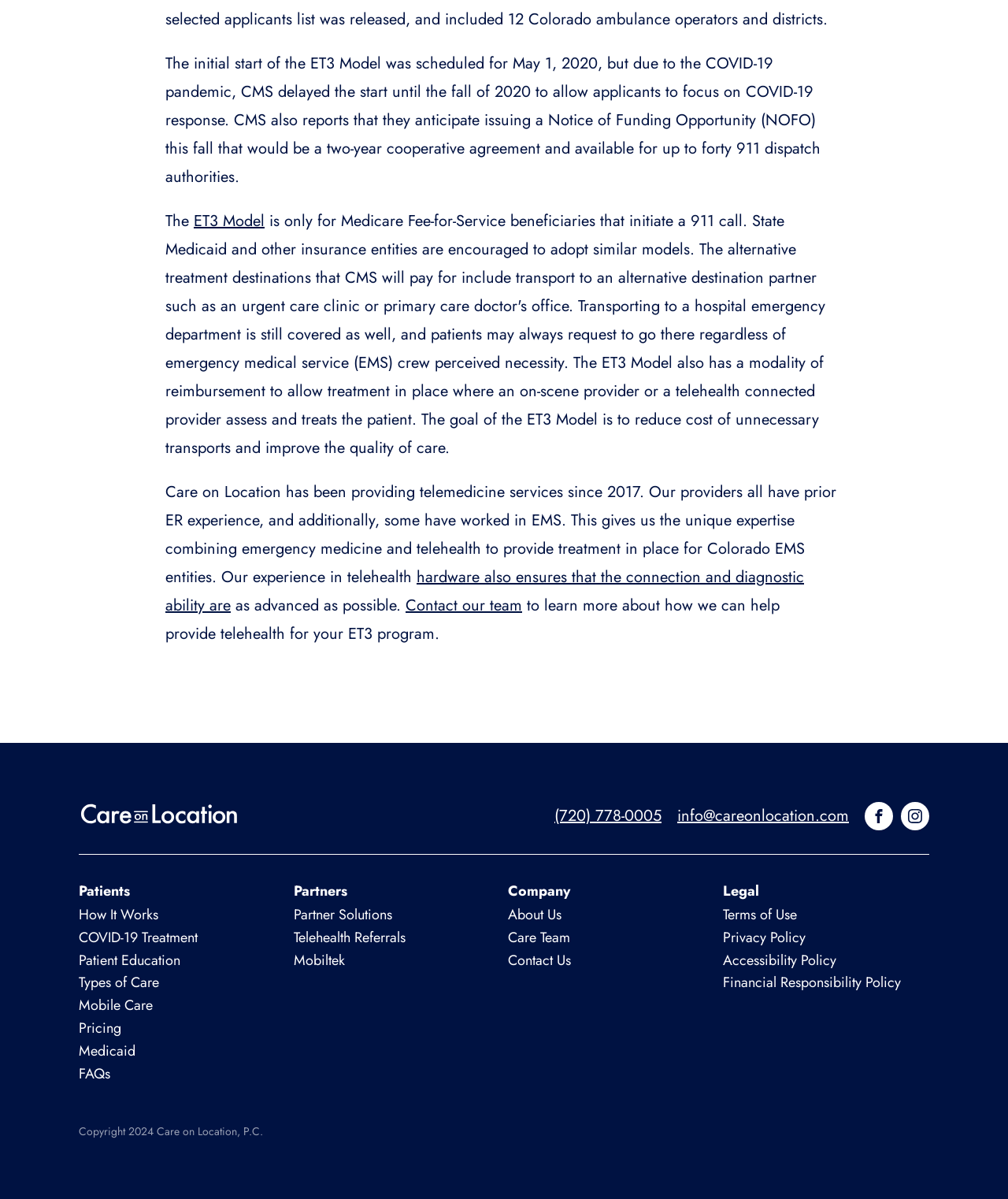Can you identify the bounding box coordinates of the clickable region needed to carry out this instruction: 'Learn more about the ET3 Model'? The coordinates should be four float numbers within the range of 0 to 1, stated as [left, top, right, bottom].

[0.192, 0.175, 0.262, 0.194]